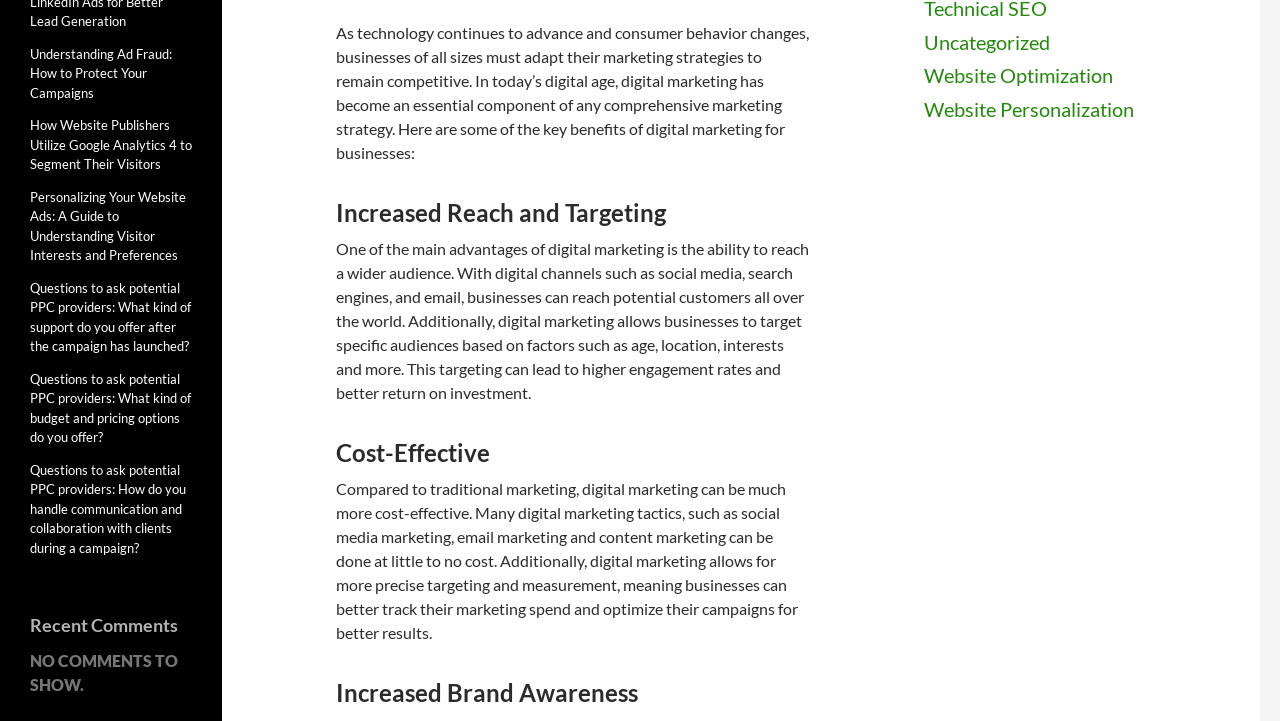From the screenshot, find the bounding box of the UI element matching this description: "input value="search" name="sp-q" value="search"". Supply the bounding box coordinates in the form [left, top, right, bottom], each a float between 0 and 1.

None